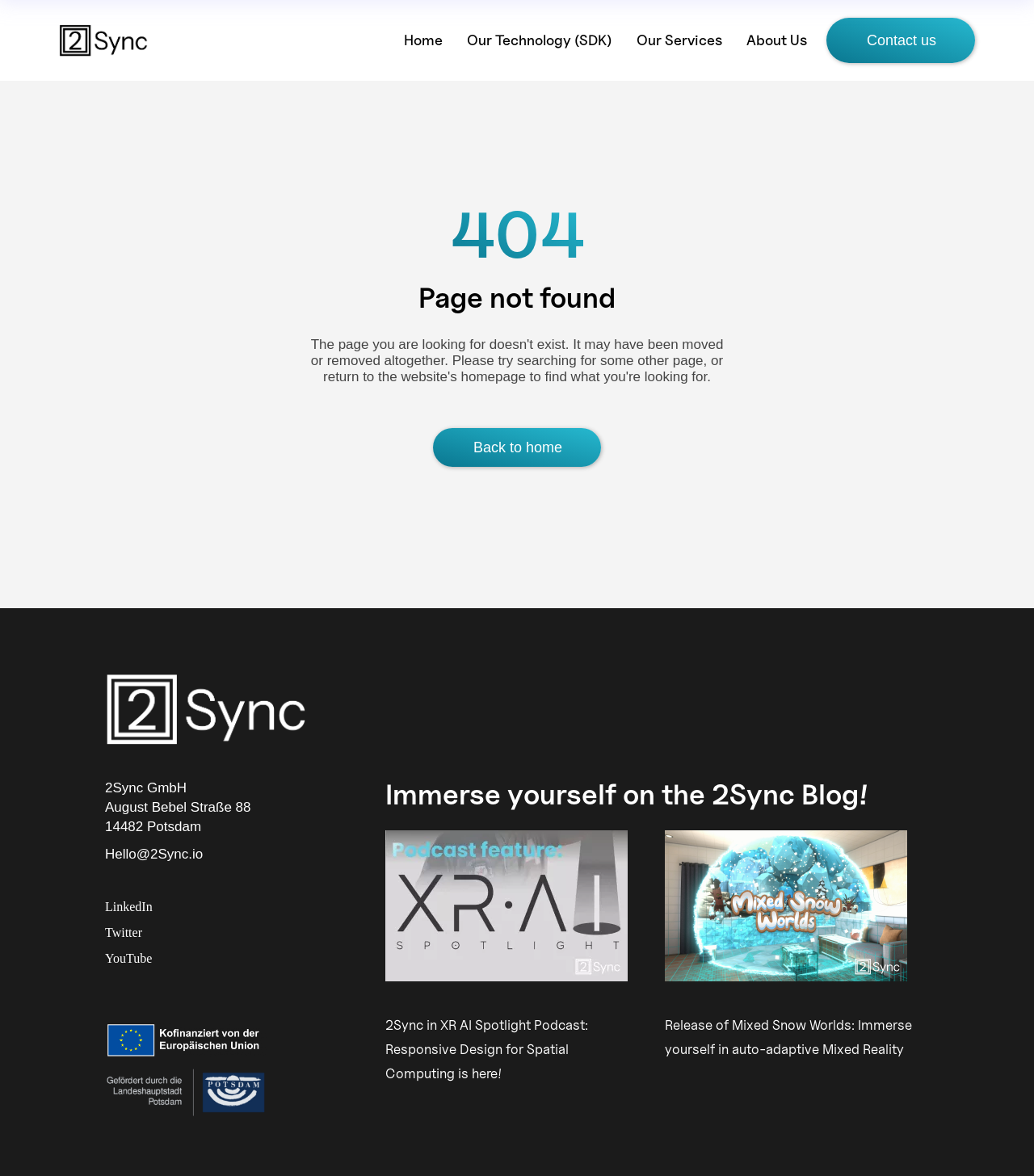Generate a comprehensive description of the contents of the webpage.

The webpage is a "Page not found" error page from 2Sync. At the top left corner, there is a logo consisting of three images: "logo main", "logo dark", and "logo light". 

Below the logo, there is a top navigation menu with five links: "Home", "Our Technology (SDK)", "Our Services", "About Us", and "Contact us". 

The main content area is divided into two sections. The top section has a large heading "404" and a smaller heading "Page not found". Below these headings, there is a link "Back to home". 

On the left side of the main content area, there is a 2Sync logo in white, followed by the company's address and contact information. There are also three social media links: "LinkedIn", "Twitter", and "YouTube". 

Further down, there are two links with accompanying images, indicating that parts of 2Sync are co-financed by the European Union and the city of Potsdam. 

The main content area also features a heading "Immerse yourself on the 2Sync Blog!" and three article sections. Each article section has a heading and a link to a blog post. The blog post headings are "2Sync in XR AI Spotlight Podcast: Responsive Design for Spatial Computing is here!", "Release of Mixed Snow Worlds: Immerse yourself in auto-adaptive Mixed Reality", and "Introducing SyncArena: Revolutionizing VR Location-Based Entertainment".